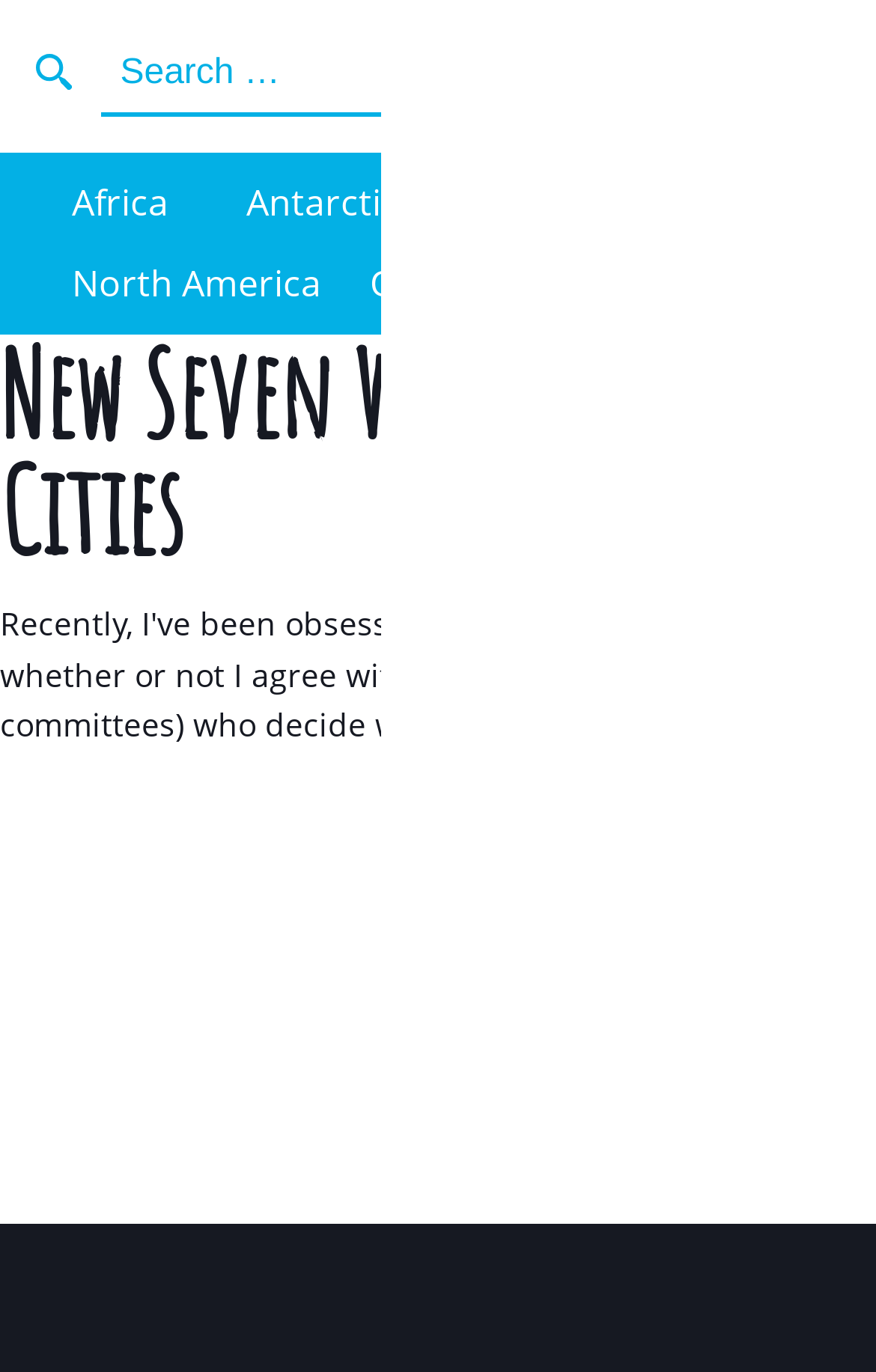Answer the question in one word or a short phrase:
What is the first city mentioned?

Cape Town